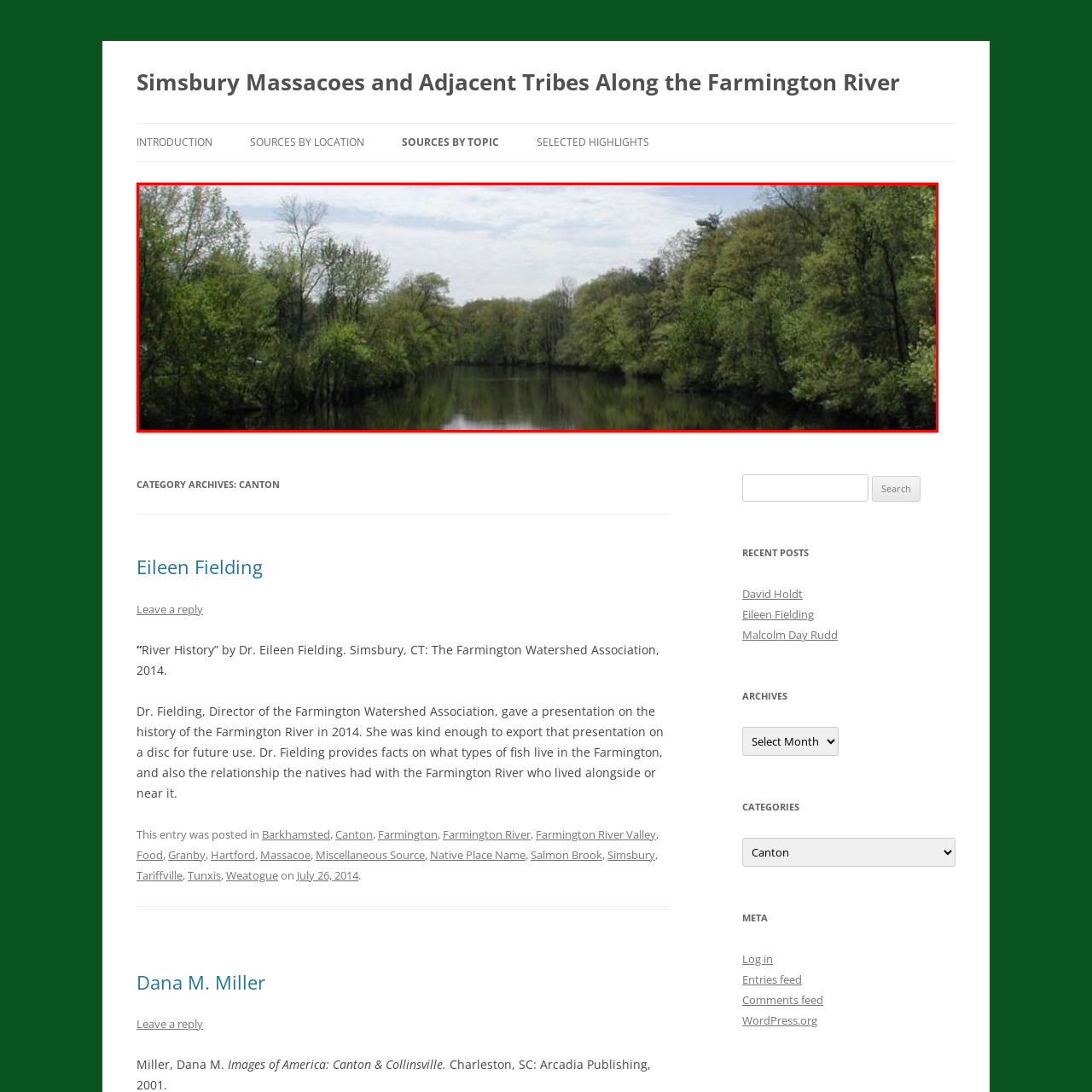Focus on the content inside the red-outlined area of the image and answer the ensuing question in detail, utilizing the information presented: What is the cultural significance of the Farmington River?

The caption highlights the significance of the Farmington River in the history of the Simsbury Massacoes and adjacent tribes who lived alongside it, indicating that the river is a pivotal element in the cultural heritage of the region.